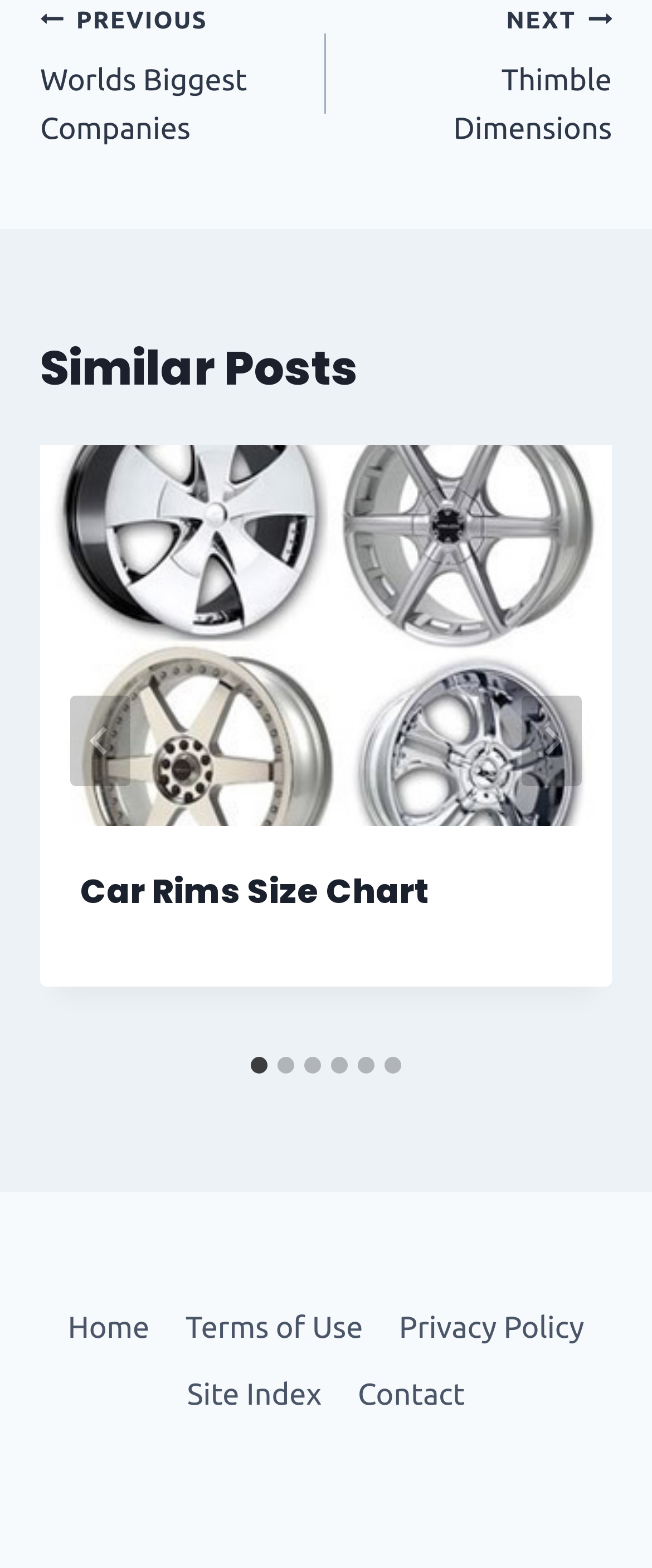What is the title of the first article?
Based on the image, give a concise answer in the form of a single word or short phrase.

Car Rims Size Chart